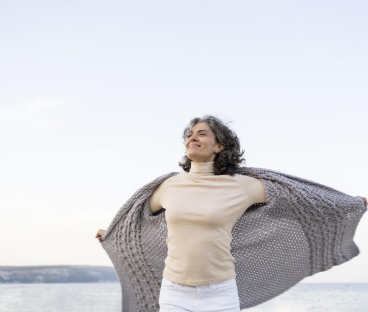Provide a thorough description of the image.

The image features a joyful midlife woman standing on a serene beach, gracefully draped in a cozy, textured gray shawl. With a bright smile and an uplifted stance, she appears to embrace the fresh air and natural beauty surrounding her. The soft colors of her outfit—a fitted beige turtleneck paired with white pants—complement the calm shoreline in the background, symbolizing a sense of renewal and confidence. This visual representation resonates with the theme of women's health during pivotal life stages, emphasizing the importance of holistic well-being as women navigate through perimenopause to post-menopause. The atmosphere of the image suggests empowerment, relaxation, and the essence of embracing life's transitions gracefully.